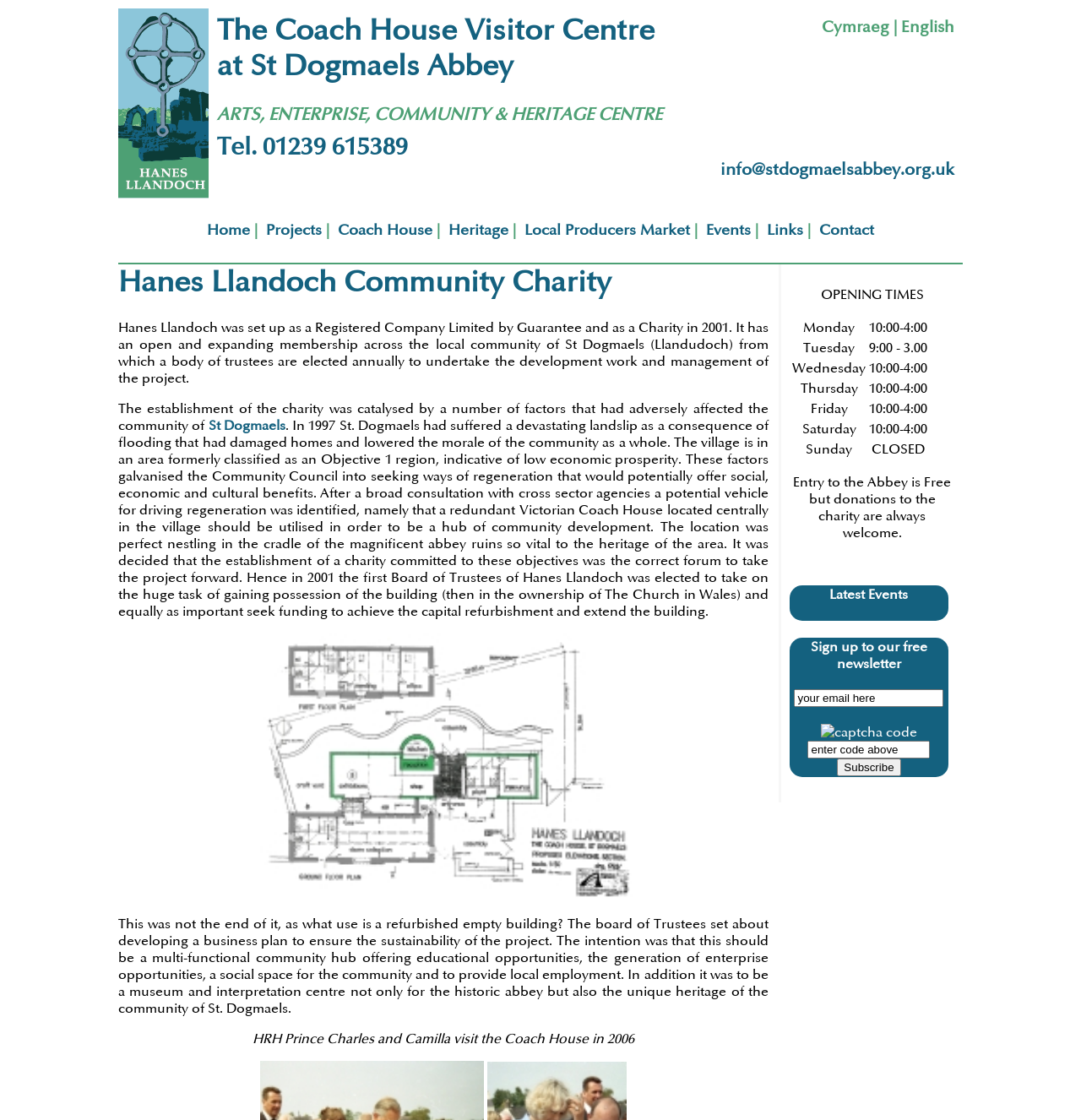What are the opening times of the Coach House on Monday?
Give a one-word or short phrase answer based on the image.

10:00-4:00